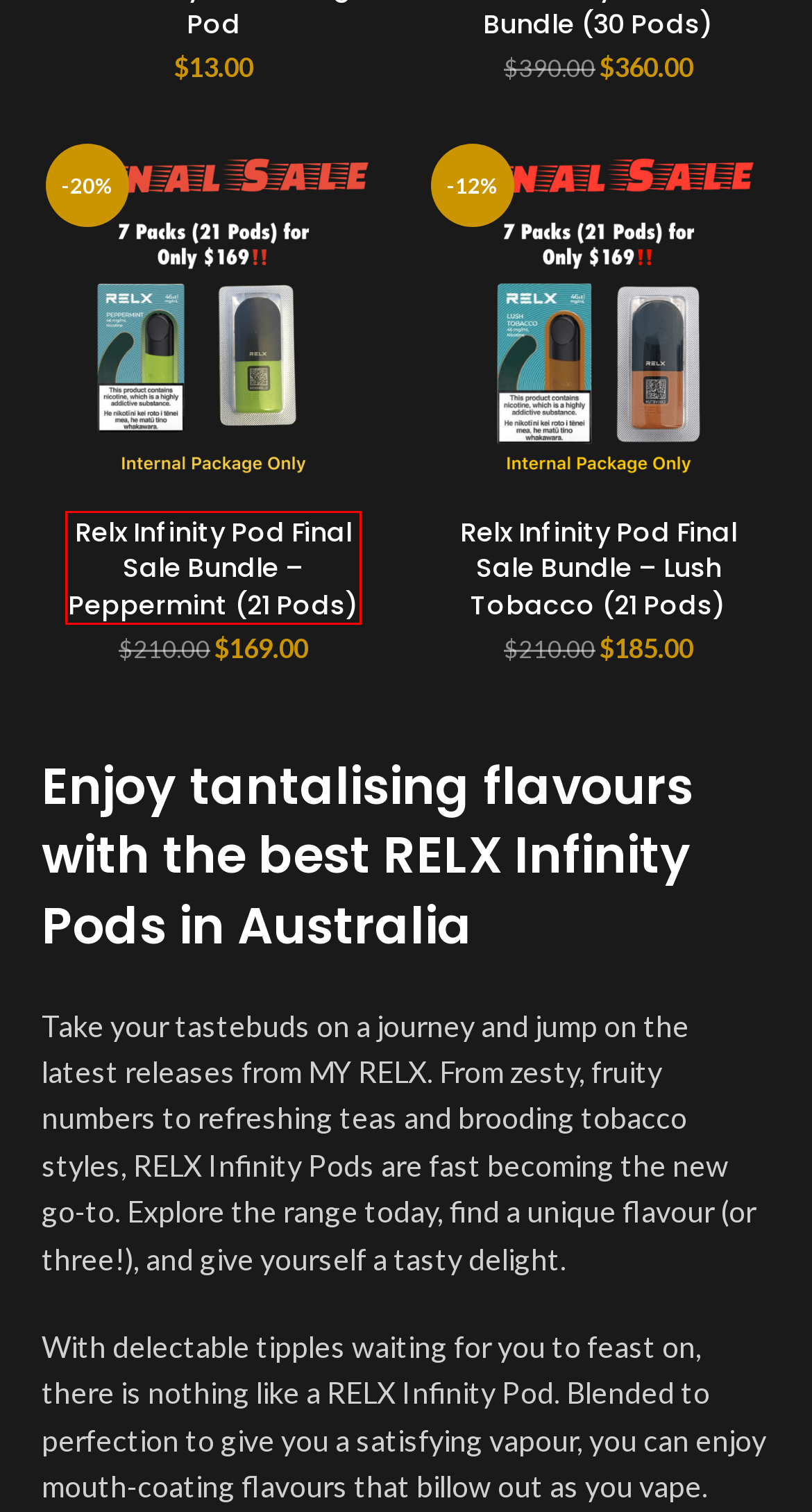You have a screenshot of a webpage, and a red bounding box highlights an element. Select the webpage description that best fits the new page after clicking the element within the bounding box. Options are:
A. Blog - RELXstore Australia
B. Relx Infinity Pod Final Sale Bundle - Lush Tobacco (21 Pods) - RELXstore Australia
C. Cart - RELXstore Australia
D. RELX Infinity 2 Phantom Pro Dark Asteroid Device - Advanced Vaping Experience
E. Relx Infinity Pod Final Sale Bundle - Peppermint (21 Pods) - RELXstore Australia
F. RELX Infinity Australia - My RELX Store
G. Relx Infinity Pod - Single Pod - RELXstore Australia
H. Royce Minute Devices - Stylish and High-Performance | MyRelxStore

E